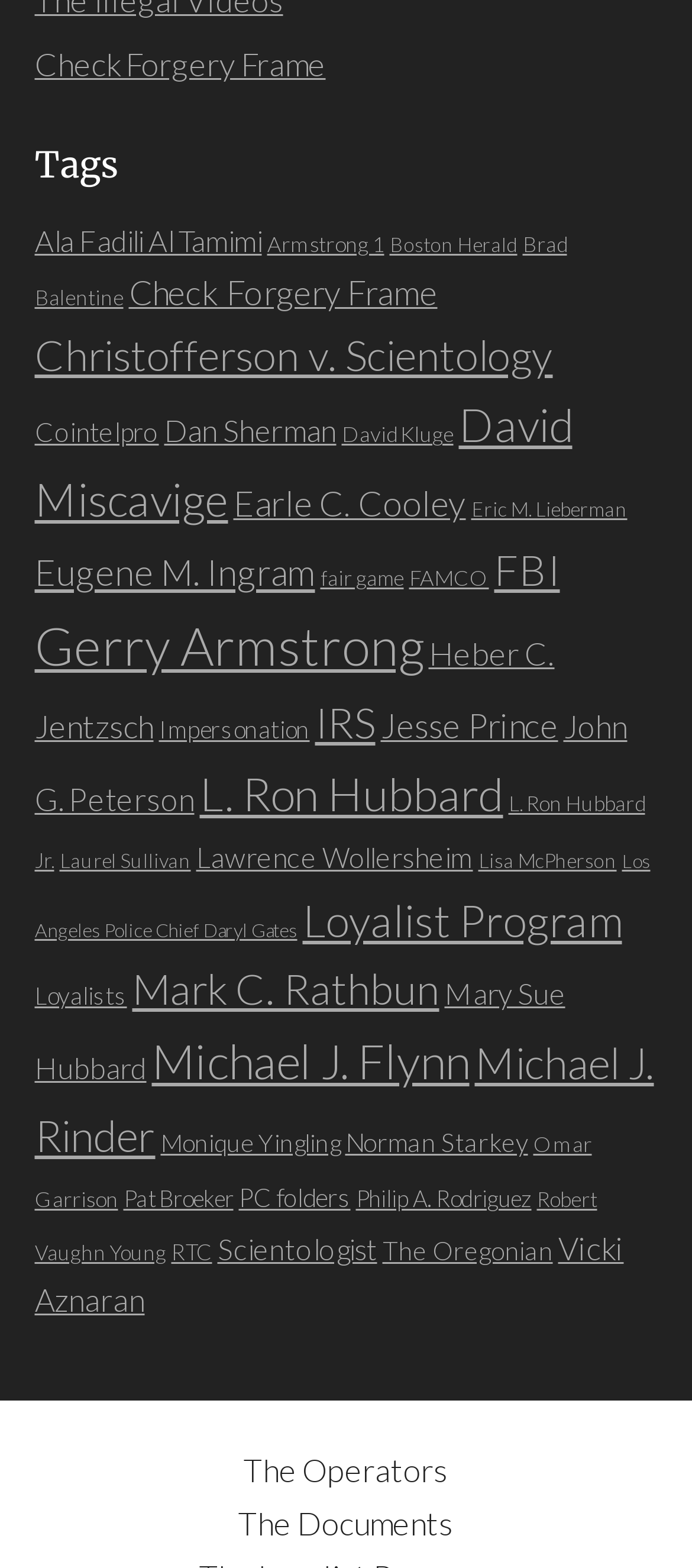Pinpoint the bounding box coordinates of the area that should be clicked to complete the following instruction: "Click on the 'Ala Fadili Al Tamimi' link". The coordinates must be given as four float numbers between 0 and 1, i.e., [left, top, right, bottom].

[0.05, 0.142, 0.378, 0.164]